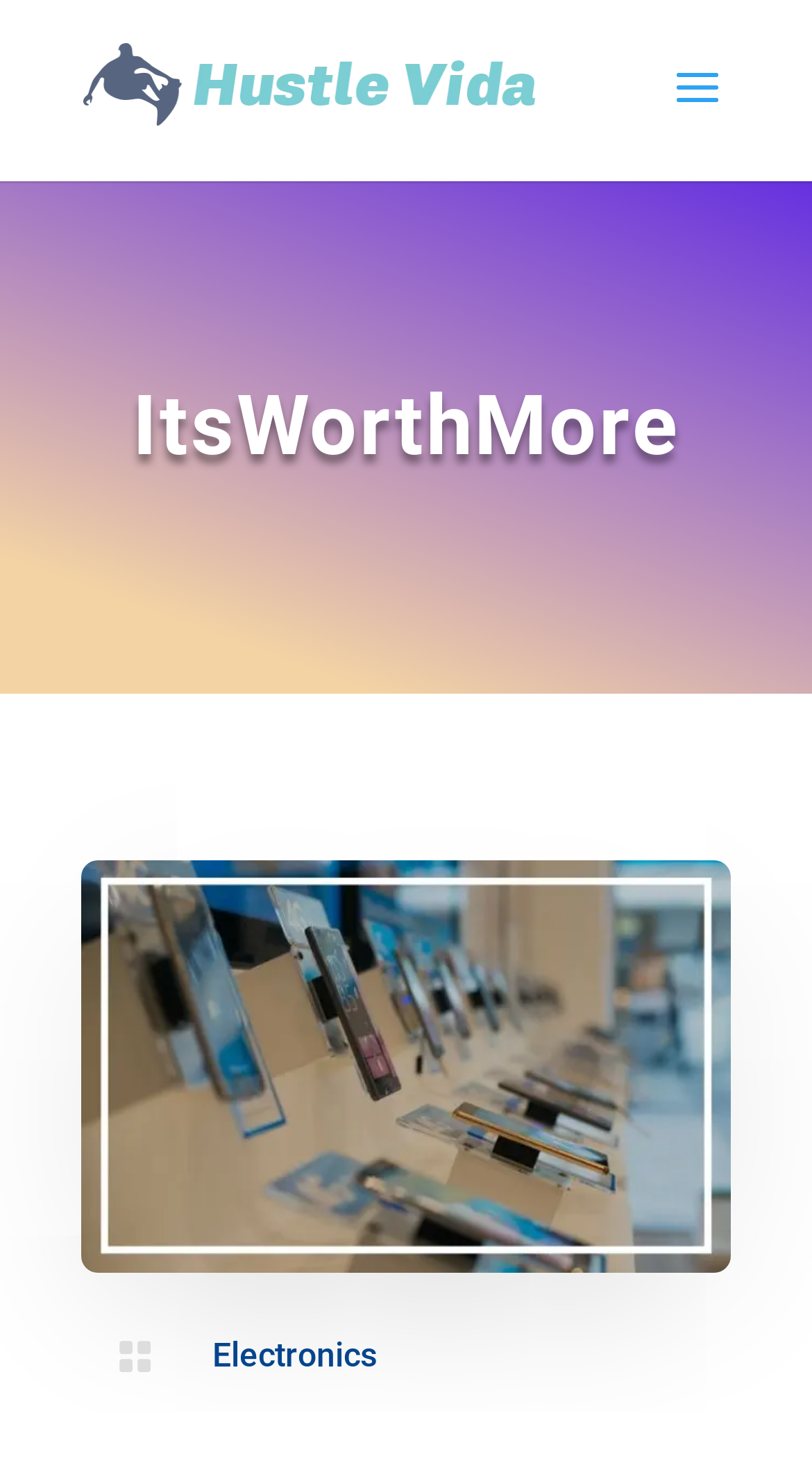What is the symbol shown at the bottom of the webpage? Examine the screenshot and reply using just one word or a brief phrase.

